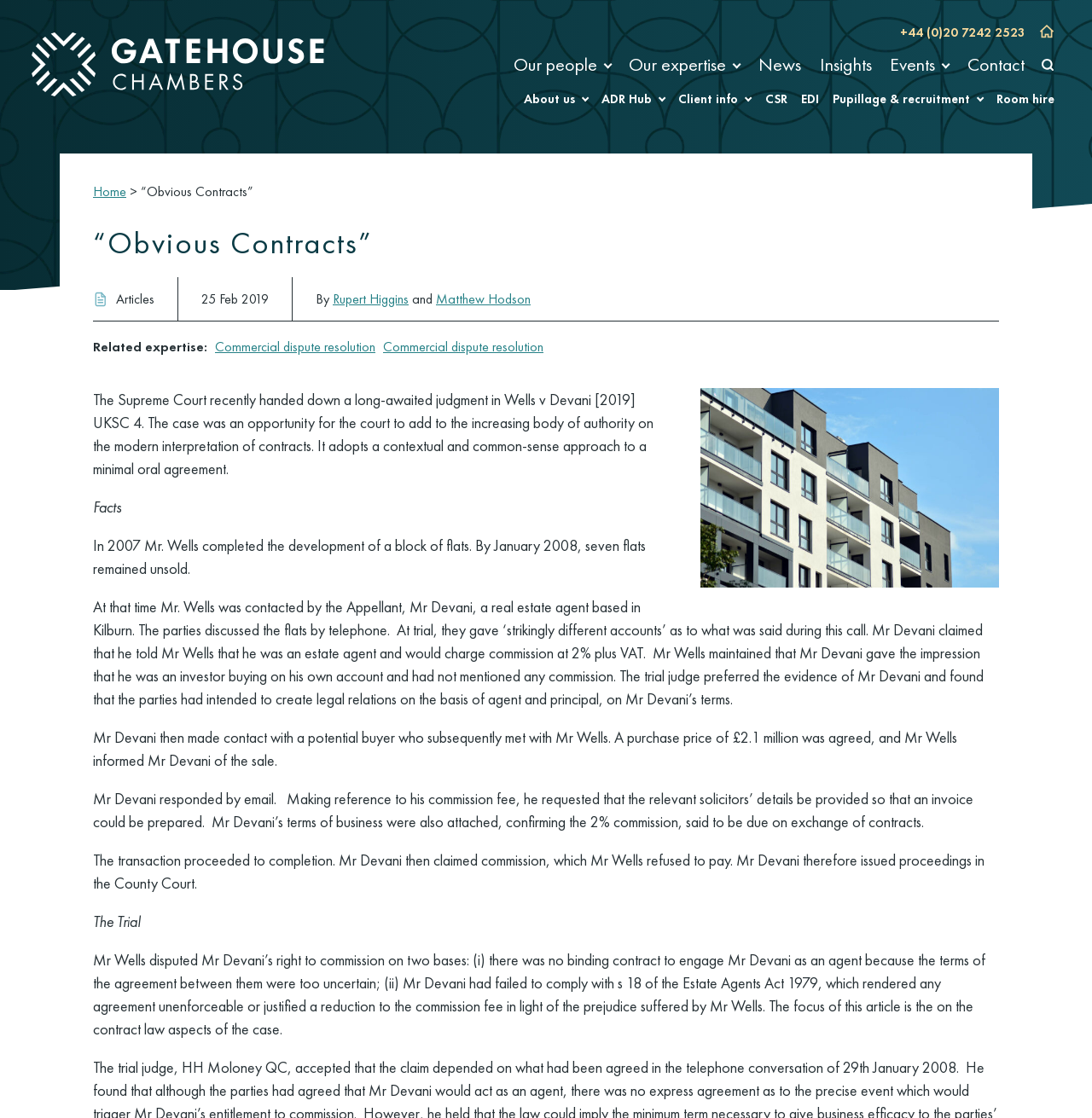Refer to the image and provide an in-depth answer to the question:
What is the phone number on the top right?

I found the phone number by looking at the top right section of the webpage, where I saw a link with the text '+44 (0)20 7242 2523'. This is likely a contact number for the organization.